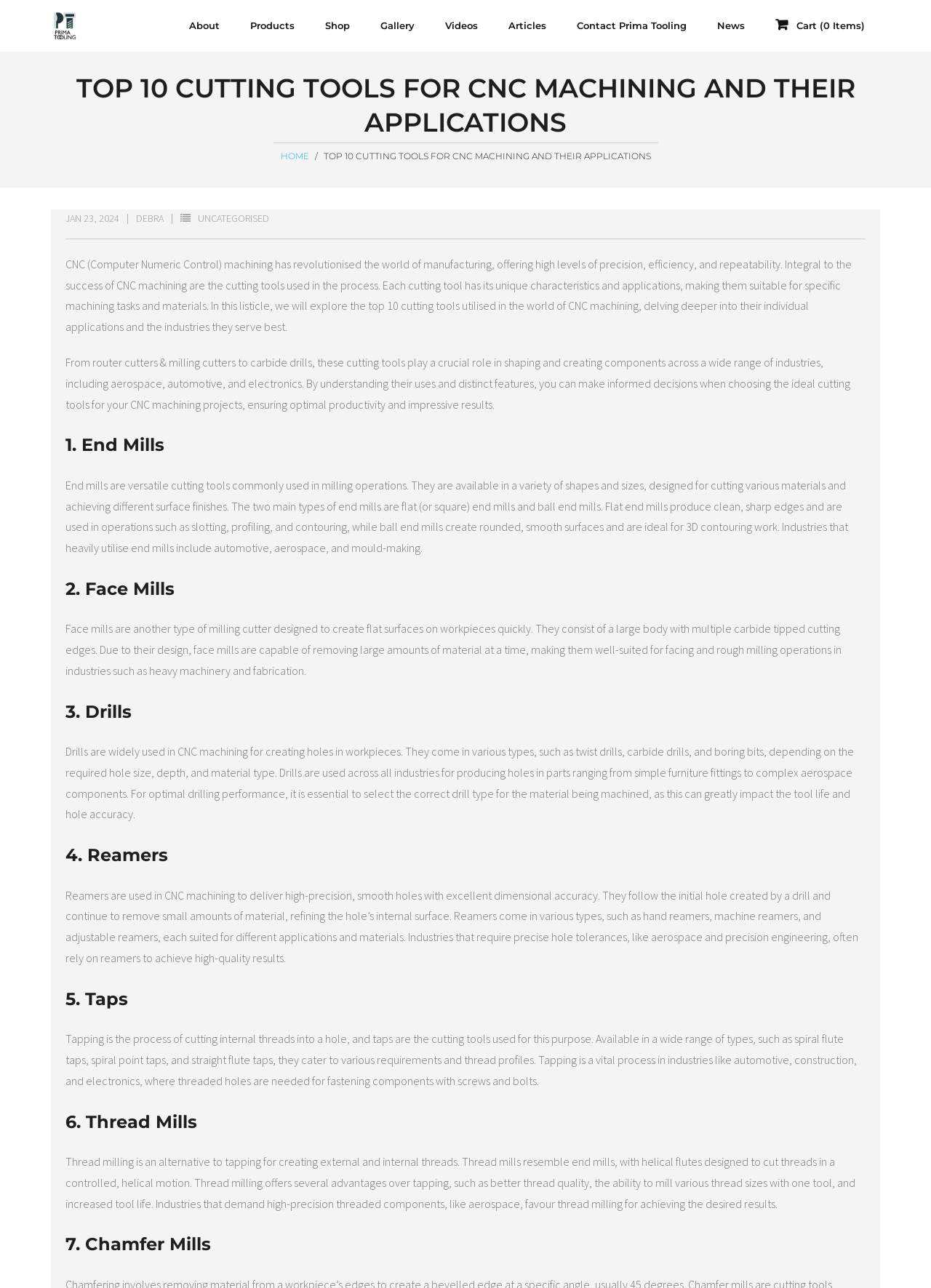Determine the main heading text of the webpage.

TOP 10 CUTTING TOOLS FOR CNC MACHINING AND THEIR APPLICATIONS